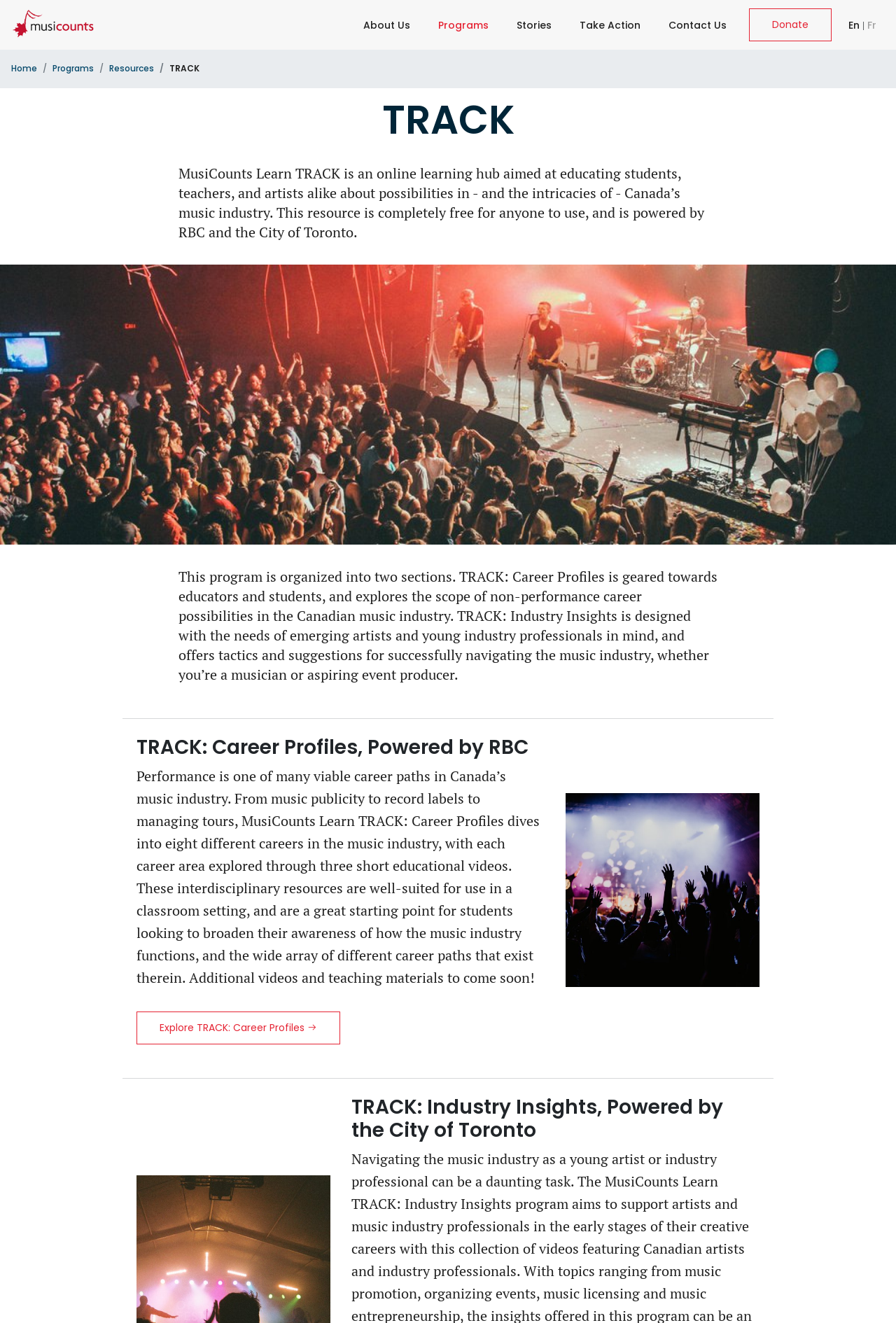Determine the bounding box for the described HTML element: "Explore TRACK: Career Profiles". Ensure the coordinates are four float numbers between 0 and 1 in the format [left, top, right, bottom].

[0.152, 0.764, 0.38, 0.789]